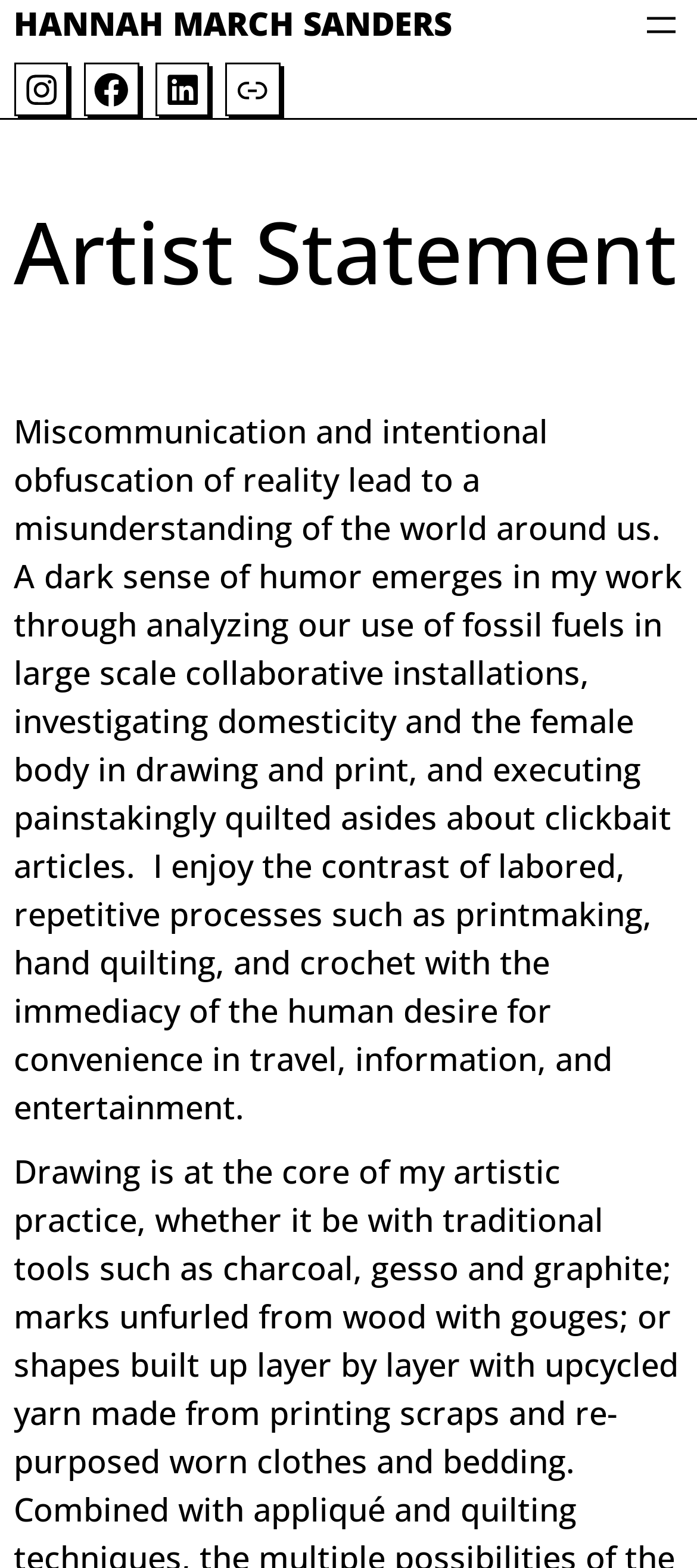Find the bounding box of the web element that fits this description: "aria-label="Open menu"".

[0.918, 0.002, 0.98, 0.029]